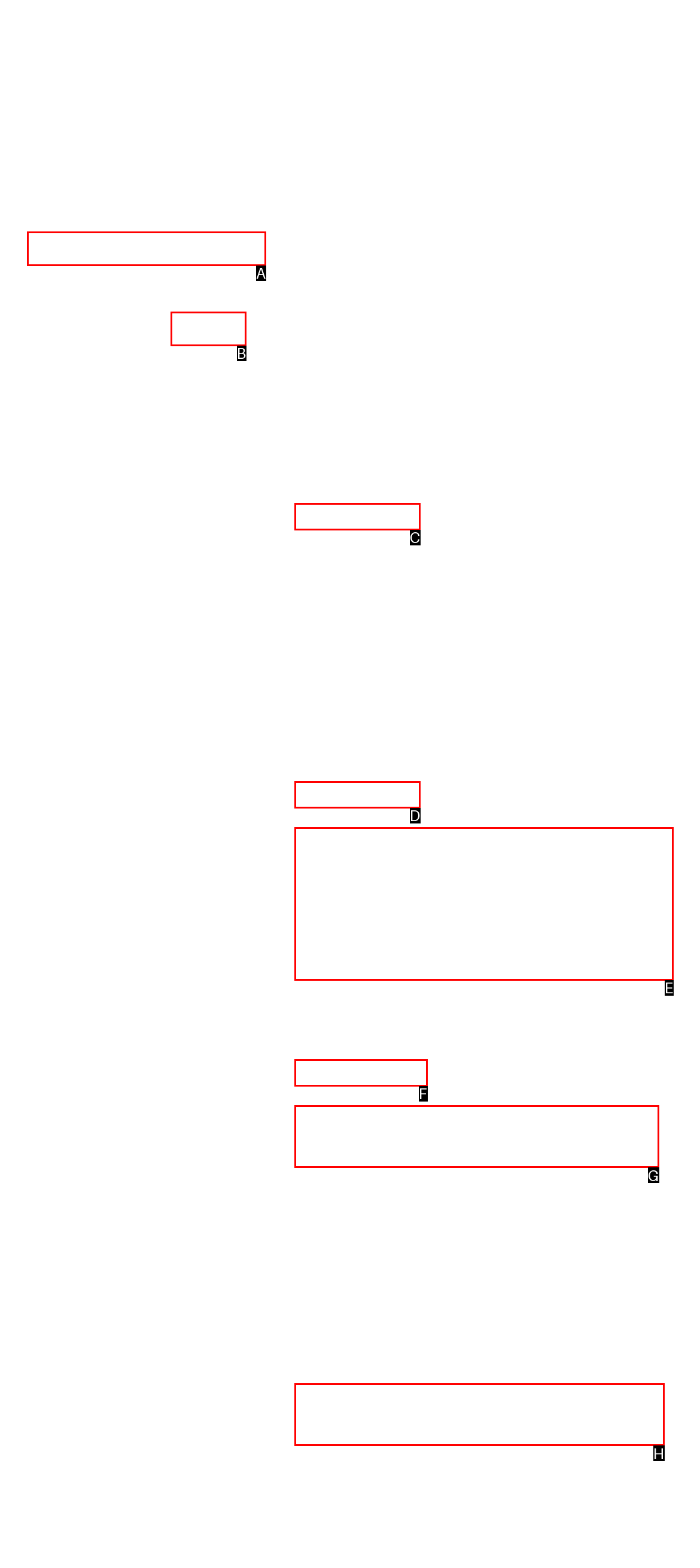Select the letter of the UI element that matches this task: view SPOTLIGHT
Provide the answer as the letter of the correct choice.

C